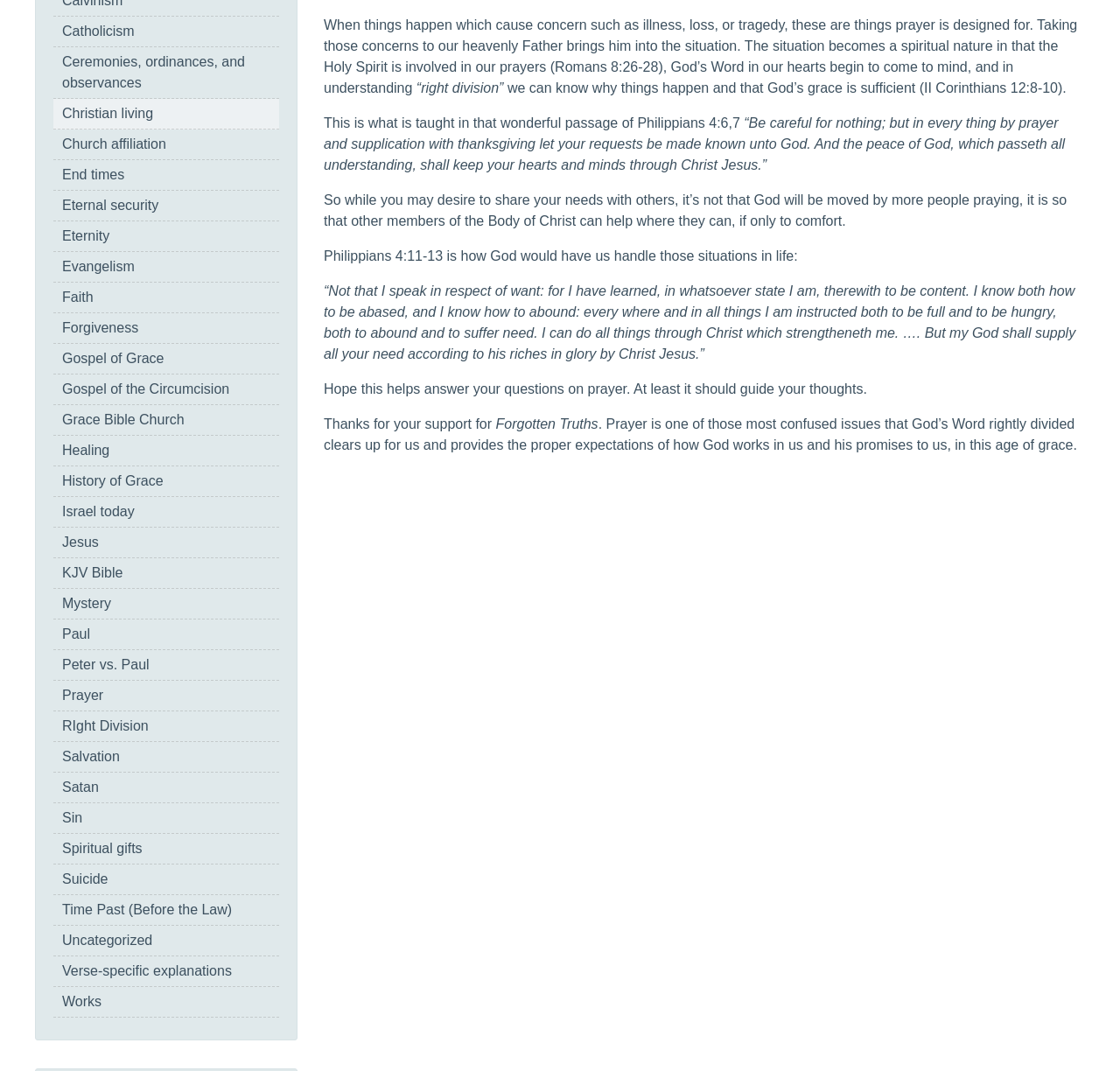Provide the bounding box coordinates of the HTML element this sentence describes: "Uncategorized".

[0.055, 0.871, 0.136, 0.885]